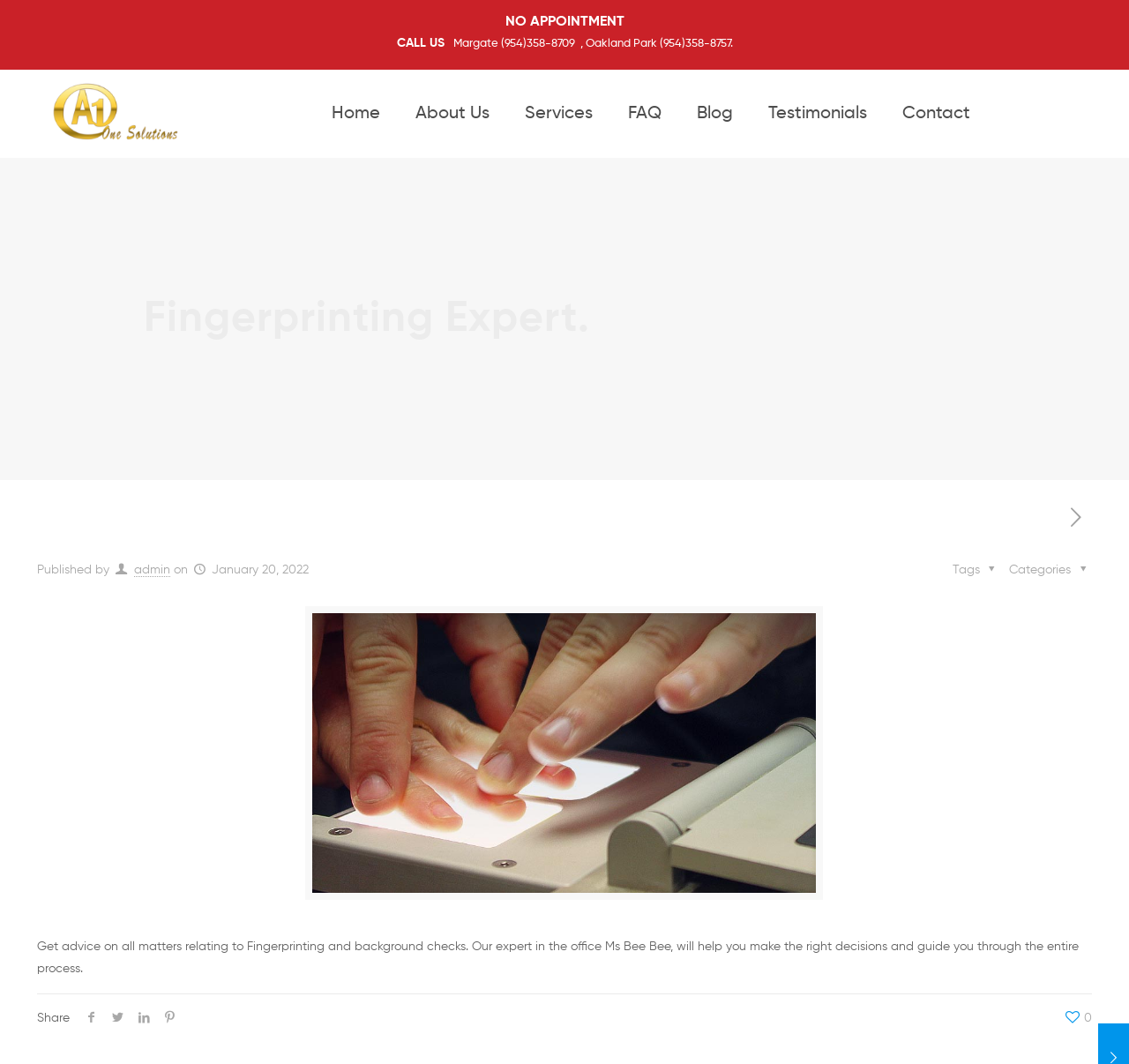What is the date of the published content?
Using the image as a reference, give an elaborate response to the question.

The date of the published content can be found in the time element 'January 20, 2022' which is located at the bottom of the webpage.